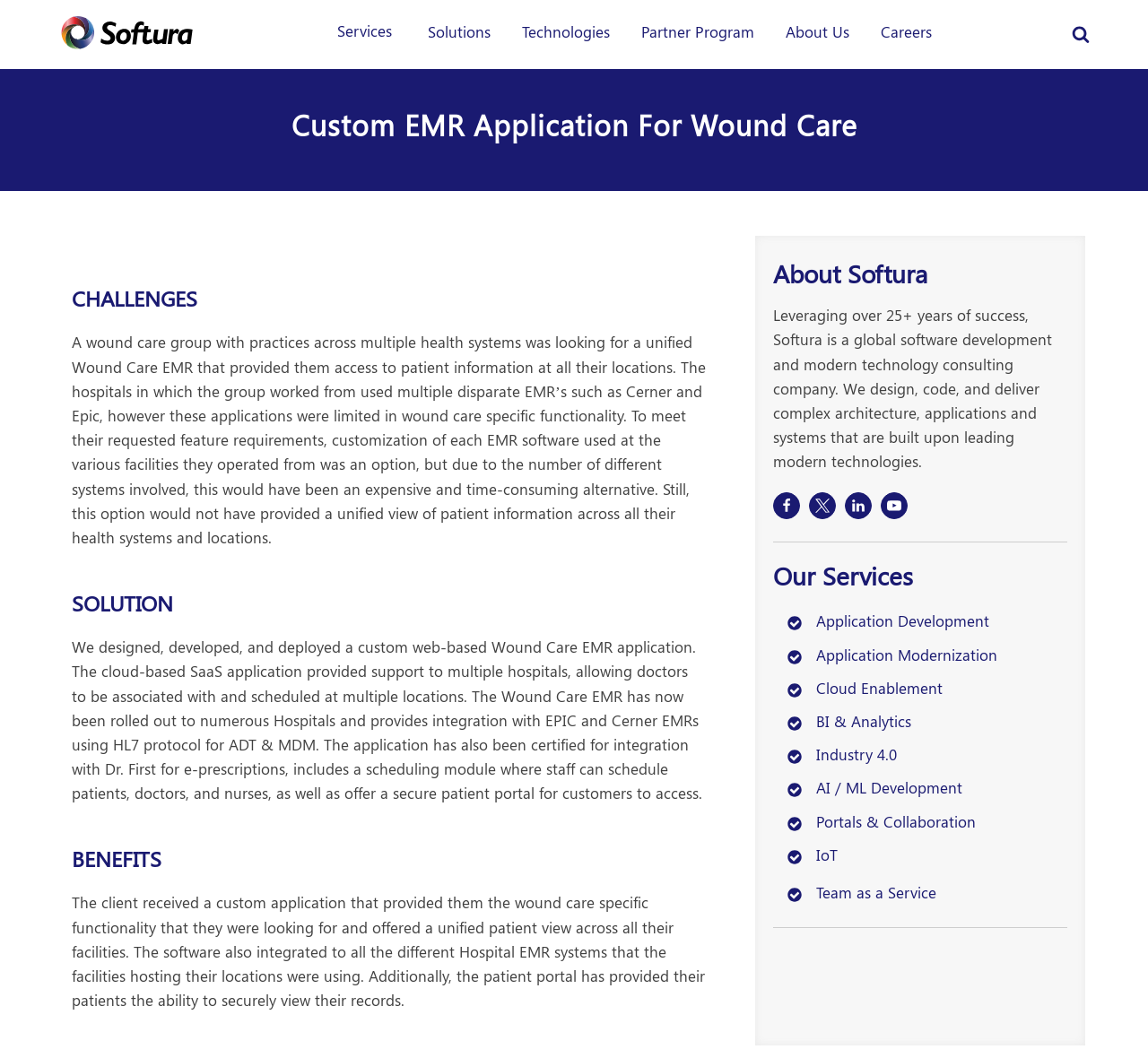Refer to the image and provide an in-depth answer to the question: 
What is the benefit of the patient portal?

According to the webpage content, one of the benefits of the patient portal is that it provides patients with the ability to securely view their records.